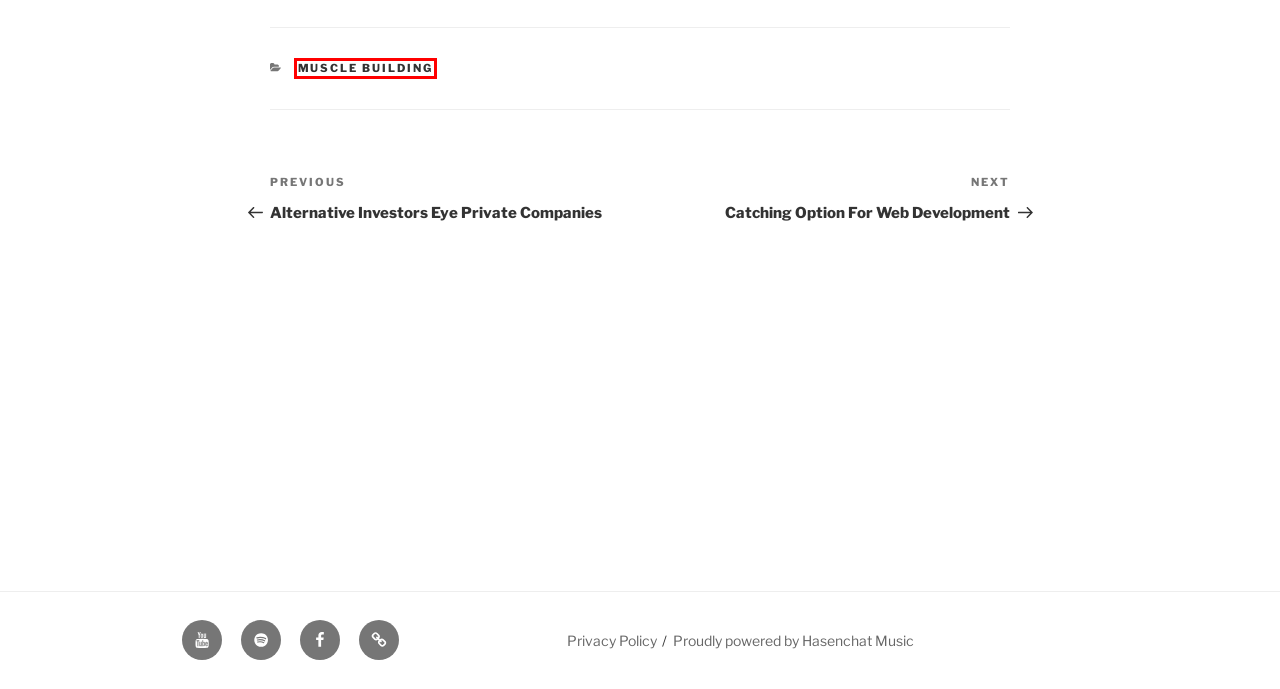Given a webpage screenshot with a red bounding box around a UI element, choose the webpage description that best matches the new webpage after clicking the element within the bounding box. Here are the candidates:
A. Dubstep Music 1
B. Muscle Building | HasenChat Music UK
C. HasenChat United Kingdom
D. Norbert Reinwand – The Album
E. Privacy Policy
F. HasenChat TV
G. Catching Option For Web Development
H. Rise and Fall

B